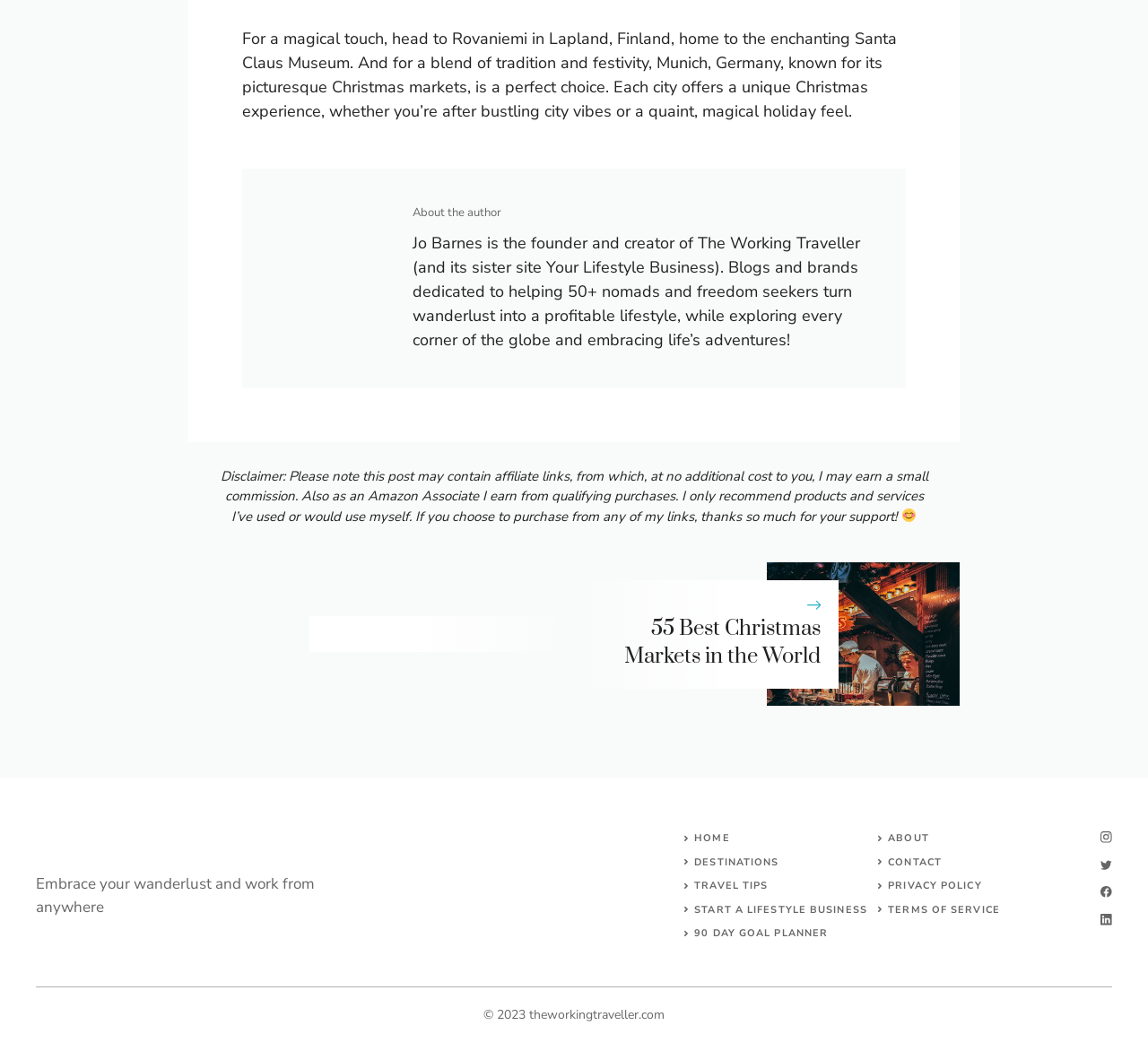How many social media links are present at the bottom right corner?
Please provide a comprehensive answer to the question based on the webpage screenshot.

The answer can be found by counting the number of link elements with images of social media icons, such as instagram, twitter, facebook, and linkedin, which are located at the bottom right corner of the webpage.